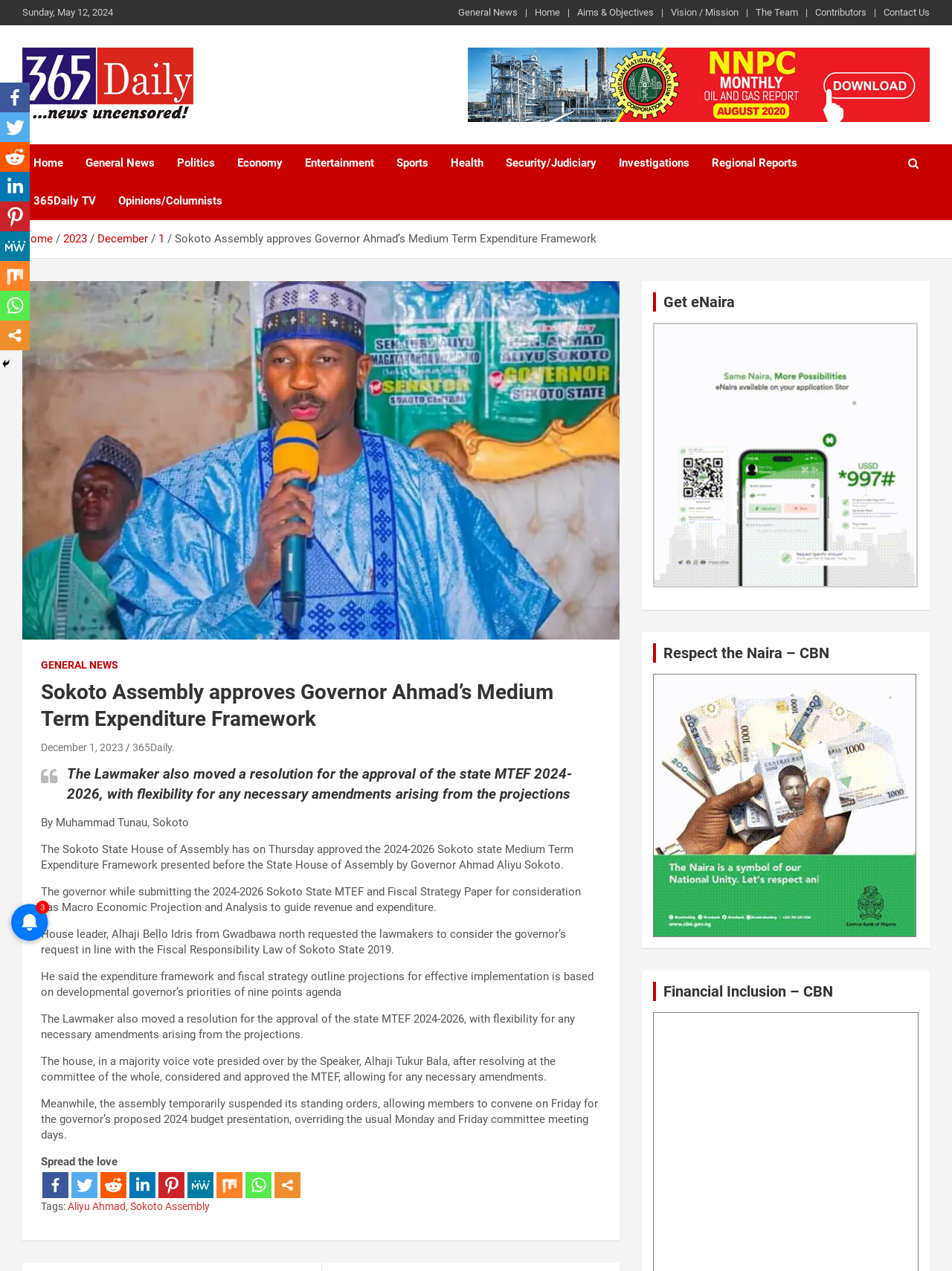Generate the text content of the main heading of the webpage.

Sokoto Assembly approves Governor Ahmad’s Medium Term Expenditure Framework